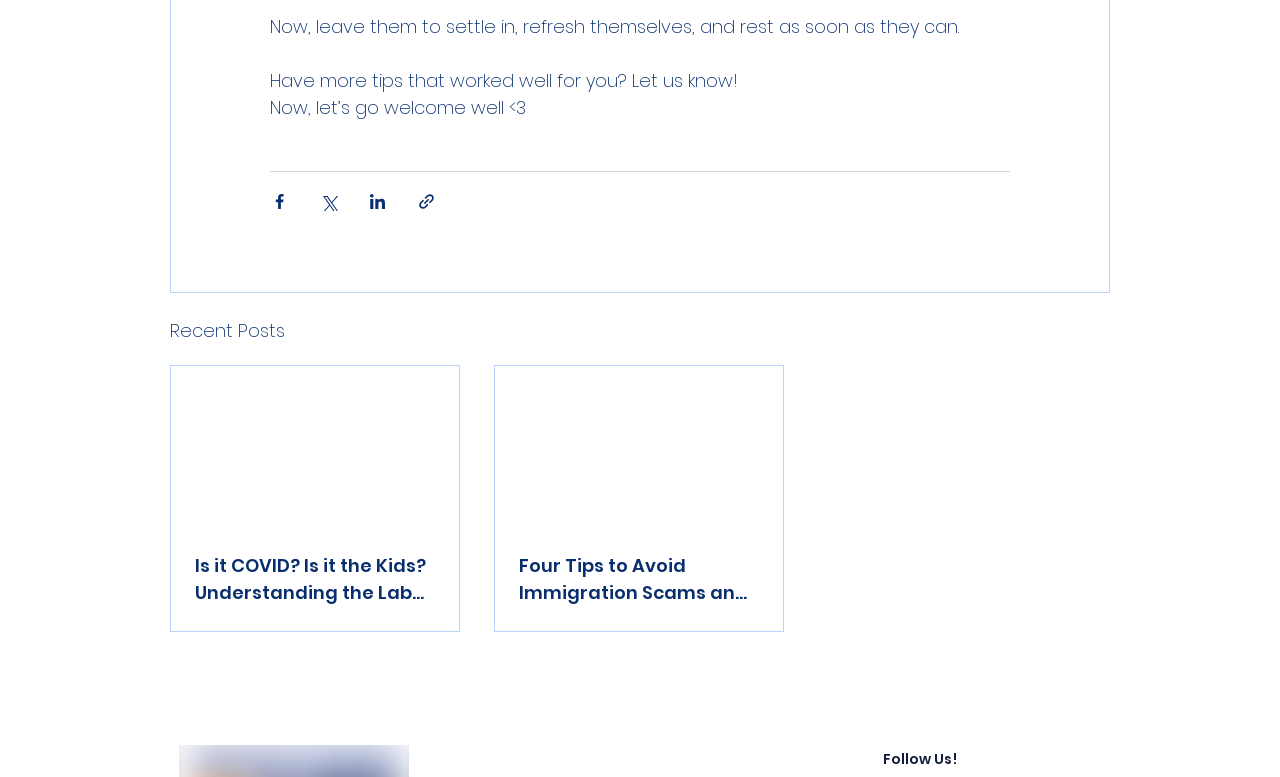Could you provide the bounding box coordinates for the portion of the screen to click to complete this instruction: "Share via link"?

[0.326, 0.247, 0.341, 0.272]